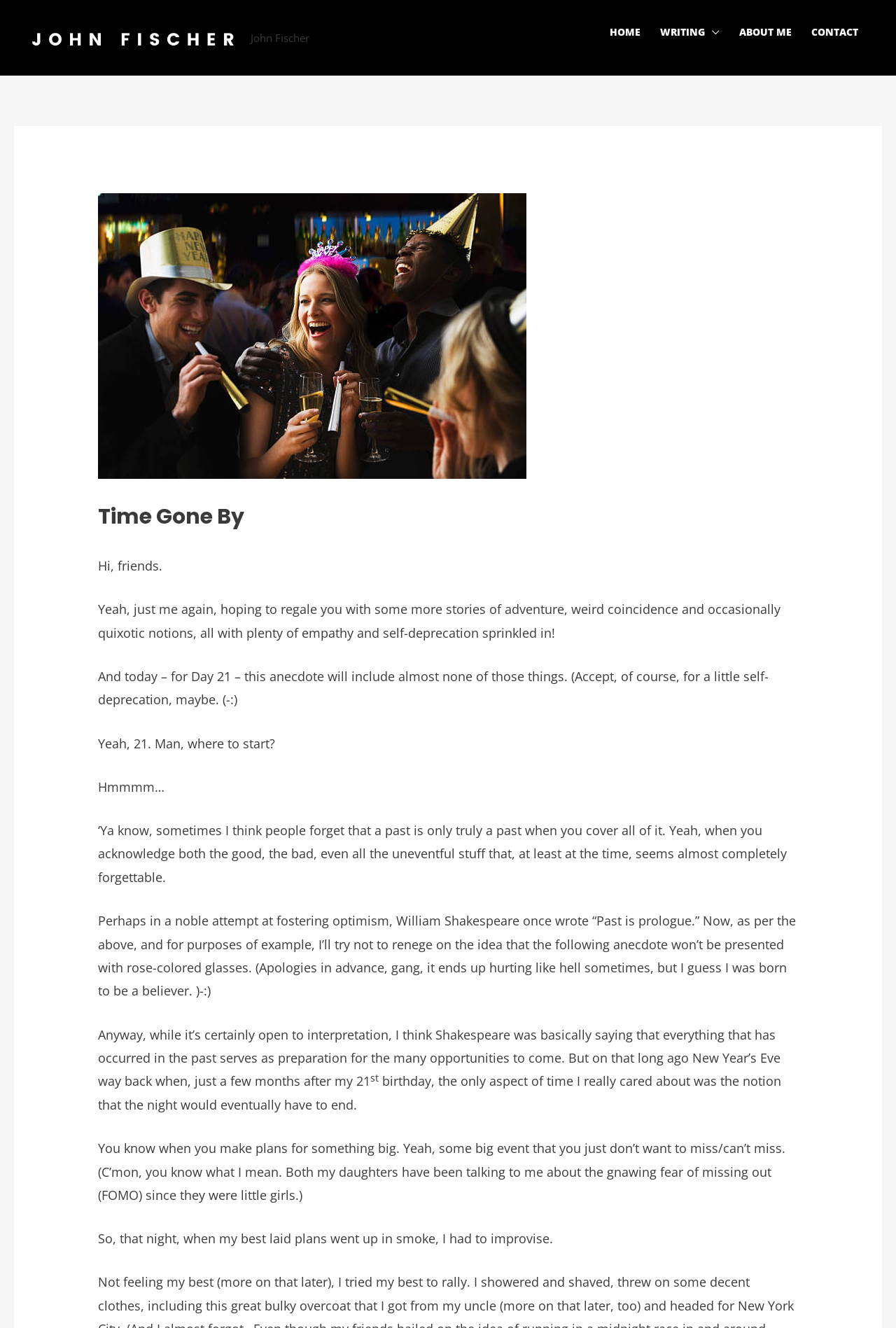What is the author's tone in the article?
Refer to the screenshot and answer in one word or phrase.

Self-deprecating